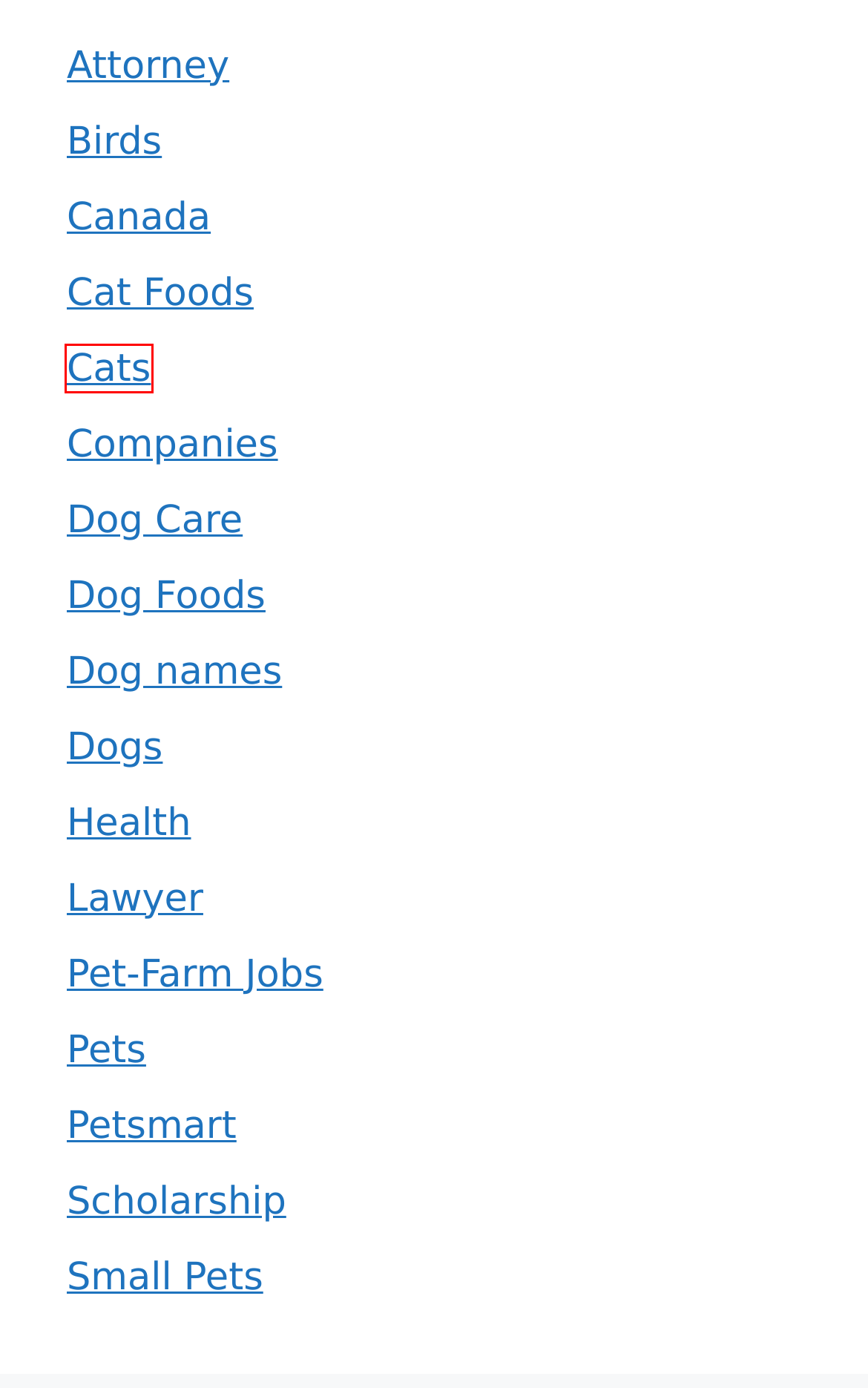You are provided with a screenshot of a webpage that includes a red rectangle bounding box. Please choose the most appropriate webpage description that matches the new webpage after clicking the element within the red bounding box. Here are the candidates:
A. Dog names - Petsmartgo
B. Companies - Petsmartgo
C. Canada - Petsmartgo
D. Dog Foods - Petsmartgo
E. Dog Care - Petsmartgo
F. Lawyer - Petsmartgo
G. Cat Foods - Petsmartgo
H. Cats - Petsmartgo

H